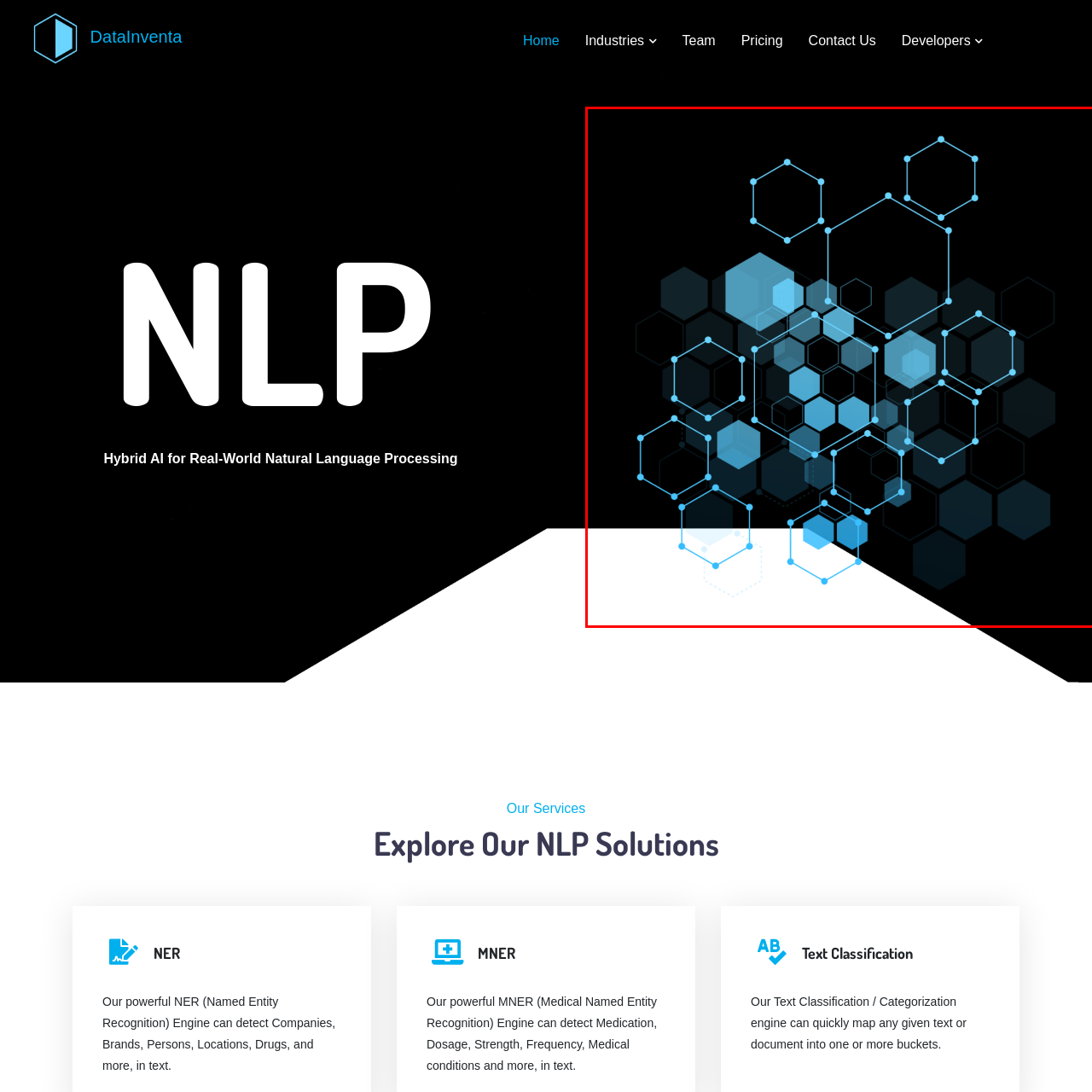What fields are aligned with the artistic representation? Examine the image inside the red bounding box and answer concisely with one word or a short phrase.

Data science and AI